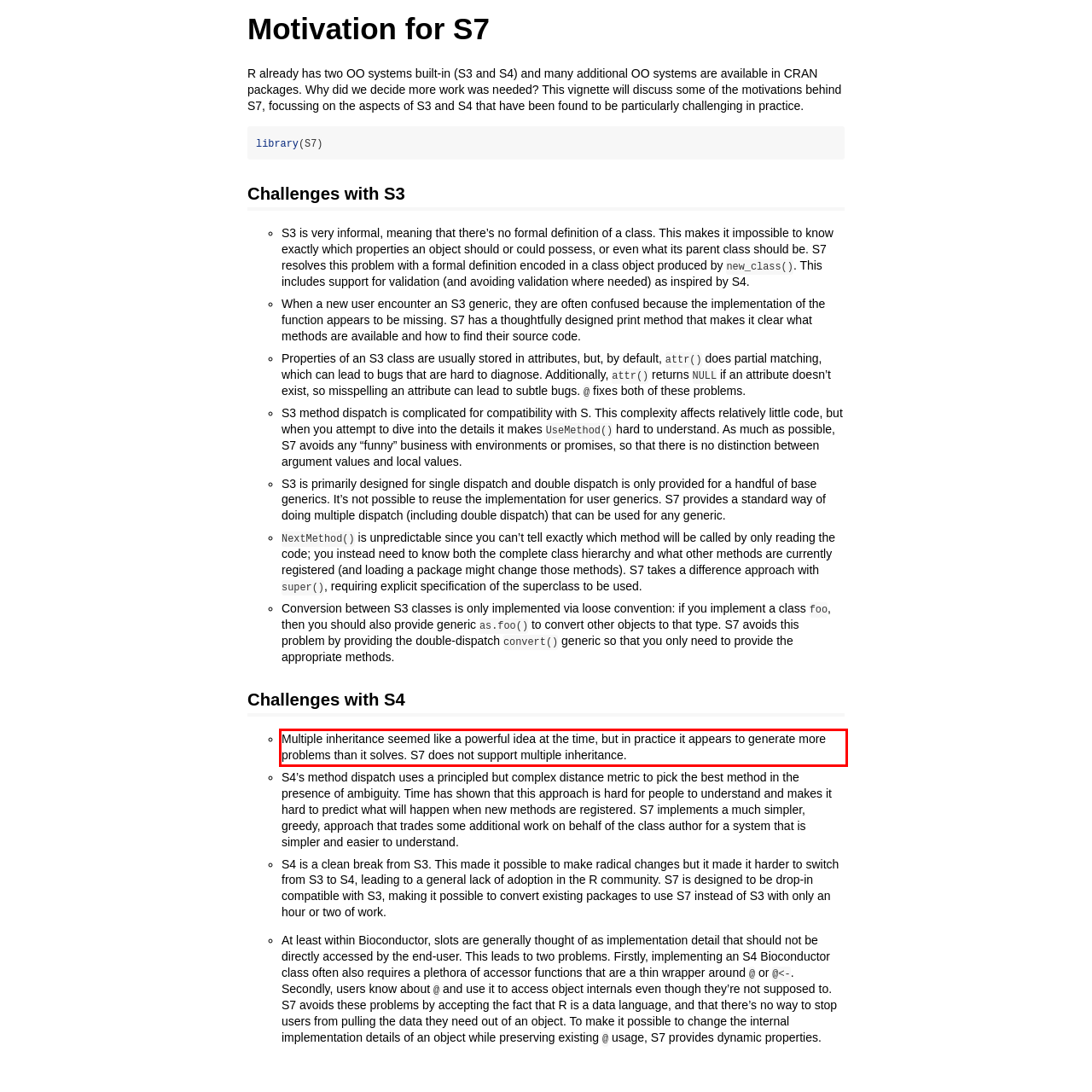You are given a webpage screenshot with a red bounding box around a UI element. Extract and generate the text inside this red bounding box.

Multiple inheritance seemed like a powerful idea at the time, but in practice it appears to generate more problems than it solves. S7 does not support multiple inheritance.